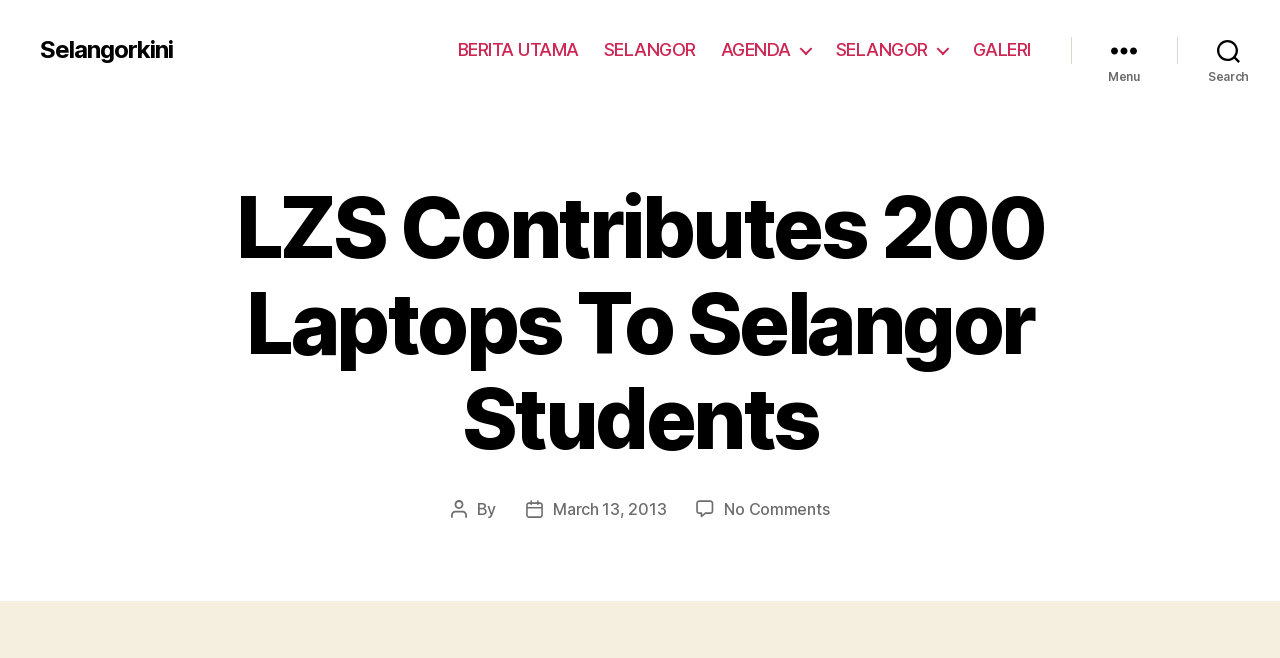Describe in detail what you see on the webpage.

The webpage appears to be a news article page. At the top left, there is a link to "Selangorkini". Below it, there is a horizontal navigation menu with five links: "BERITA UTAMA", "SELANGOR", "AGENDA", another "SELANGOR", and "GALERI". 

On the top right, there are two buttons: "Menu" and "Search". 

The main content of the page is a news article with the title "LZS Contributes 200 Laptops To Selangor Students" in a large font. Below the title, there are three lines of text: "Post author", "By", and "Post date". The post date is specified as "March 13, 2013". 

Additionally, there is a link to "No Comments on LZS Contributes 200 Laptops To Selangor Students" at the bottom of the article.